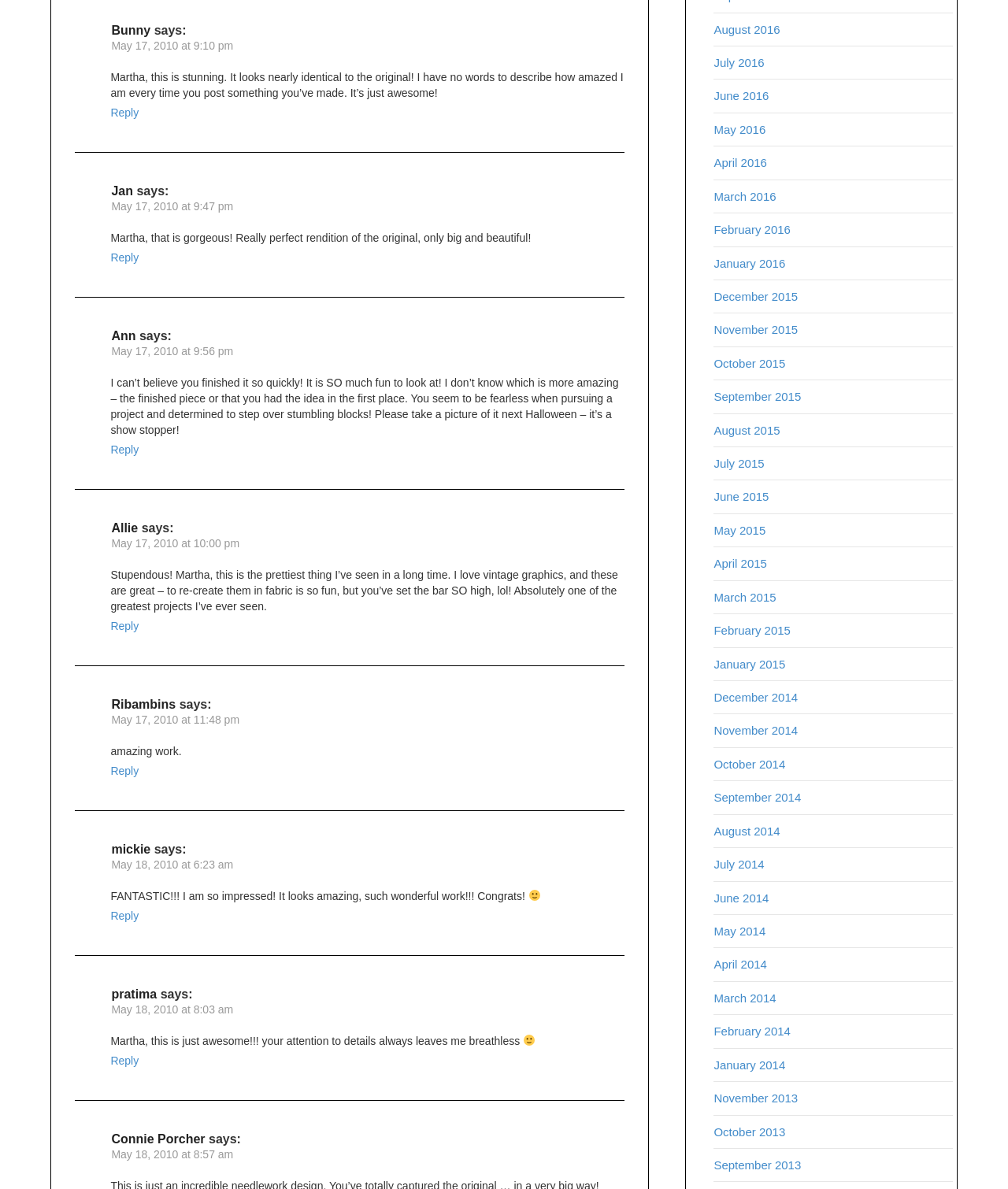Respond to the question below with a concise word or phrase:
What is the date of the last comment?

May 18, 2010